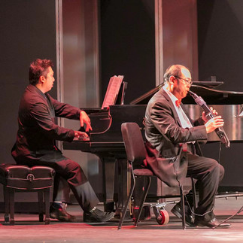Detail every aspect of the image in your caption.

The image captures a dynamic performance scene, showcasing two musicians on stage. On the left, a pianist dressed in black passionately plays the piano, his body leaning forward in concentration. To the right, a woodwind player, also in formal attire, skillfully maneuvers his instrument, adding rich melodies to the ensemble. The backdrop is illuminated with stage lights, enhancing the vibrant atmosphere of the performance. This captivating moment highlights the synergy between the musicians as they share their talents in a celebration of local culture.